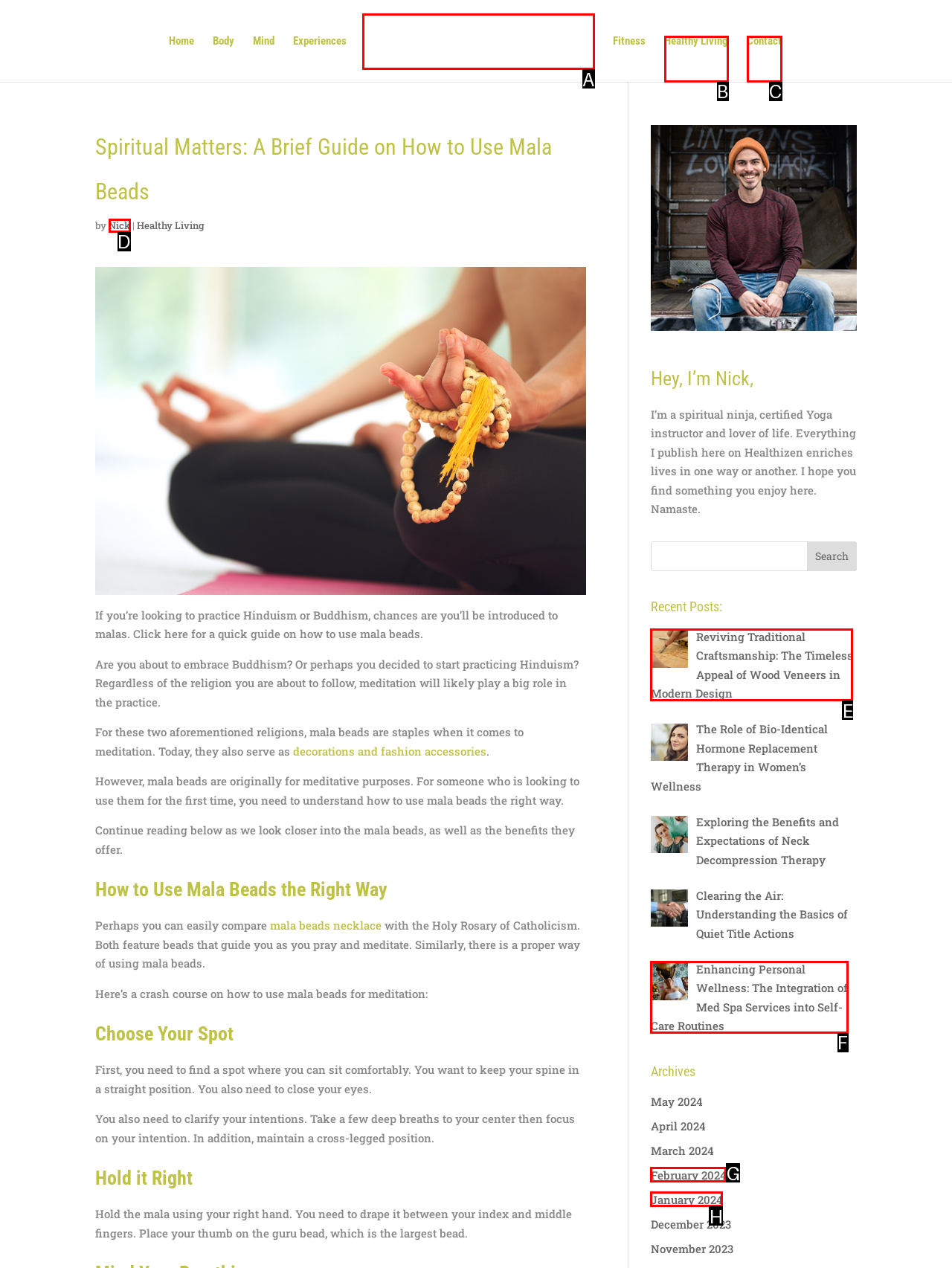Choose the letter that corresponds to the correct button to accomplish the task: Read the article 'Reviving Traditional Craftsmanship: The Timeless Appeal of Wood Veneers in Modern Design'
Reply with the letter of the correct selection only.

E